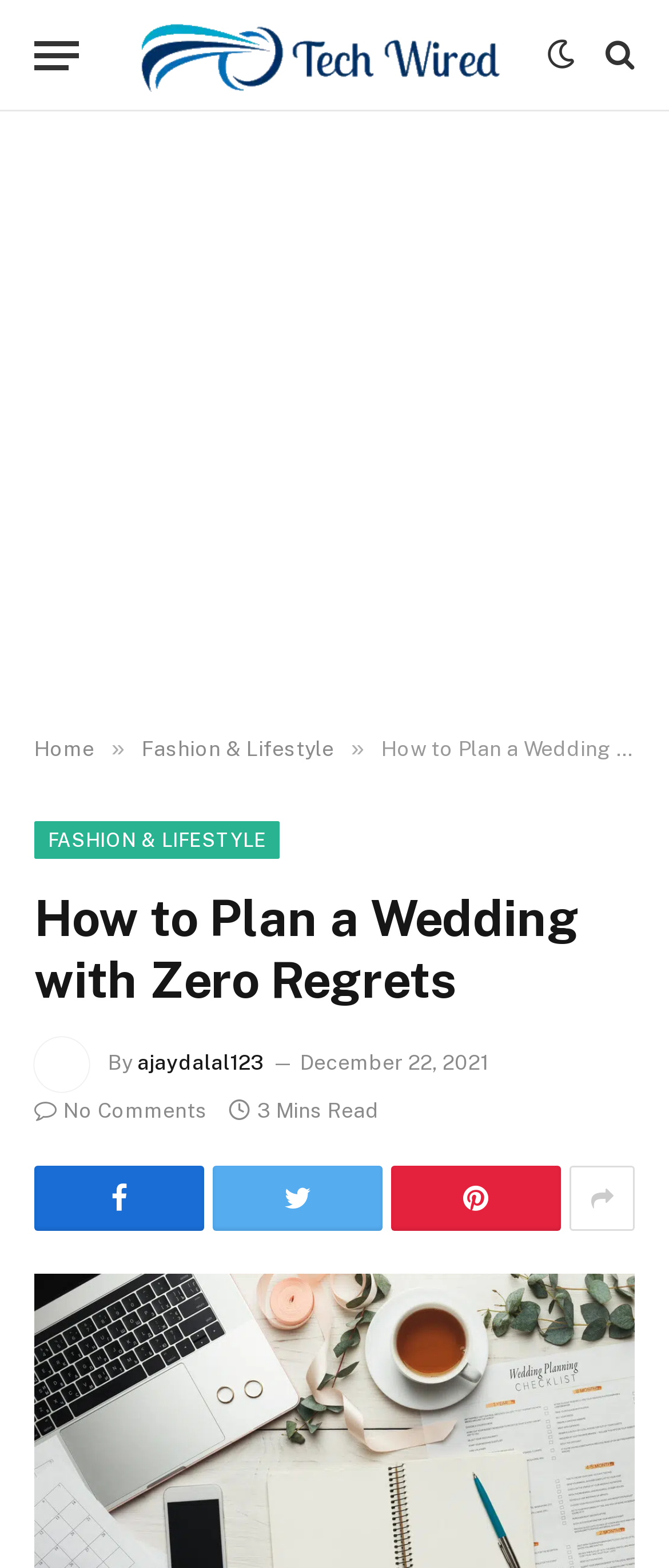Please respond in a single word or phrase: 
How many minutes does it take to read this article?

3 Mins